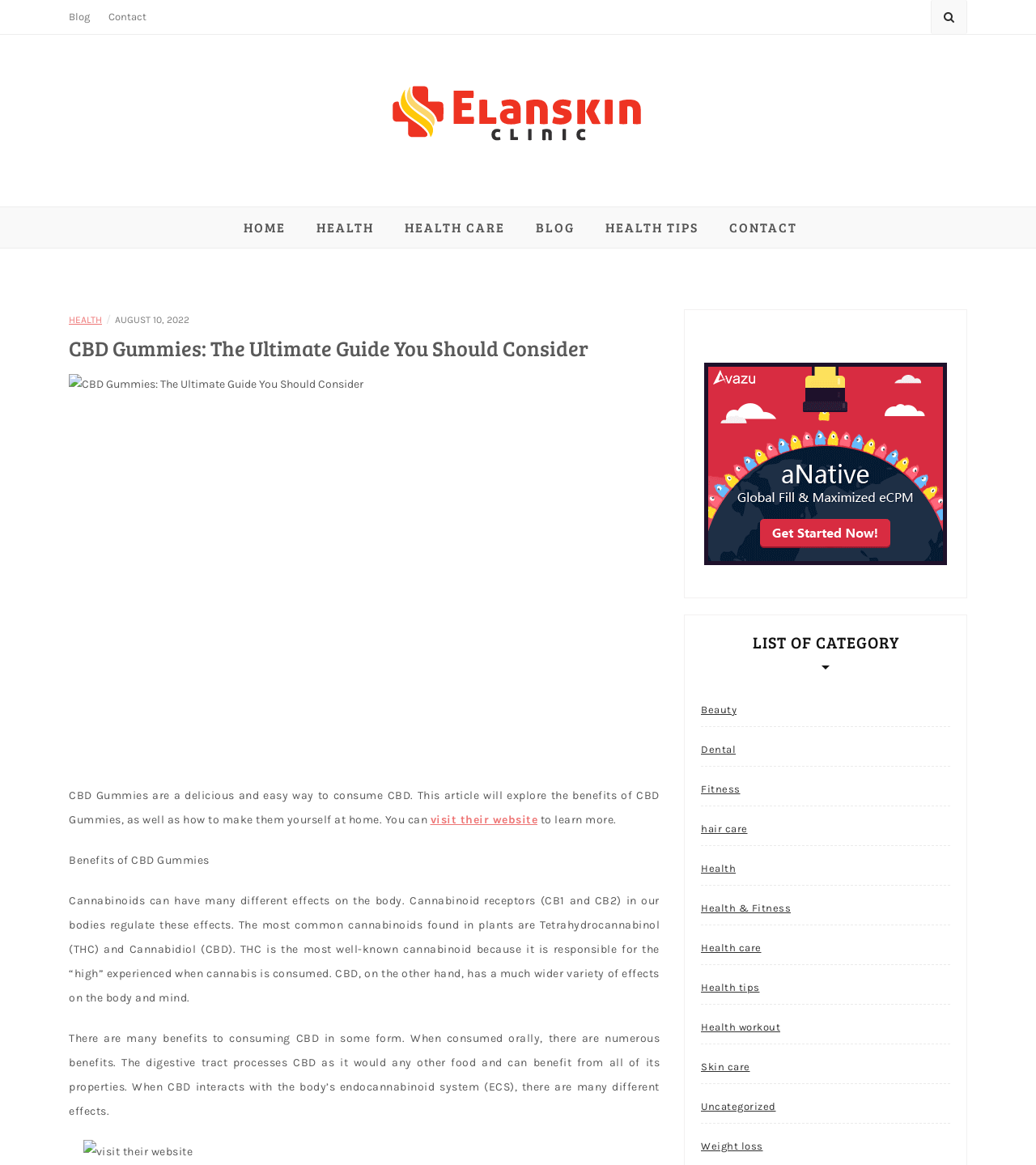What categories are listed on this webpage?
Please give a detailed and thorough answer to the question, covering all relevant points.

The webpage lists various categories, including Beauty, Dental, Fitness, Hair Care, Health, Health & Fitness, Health care, Health tips, Health workout, Skin care, Uncategorized, and Weight loss, which are likely related to the topics discussed on the webpage.